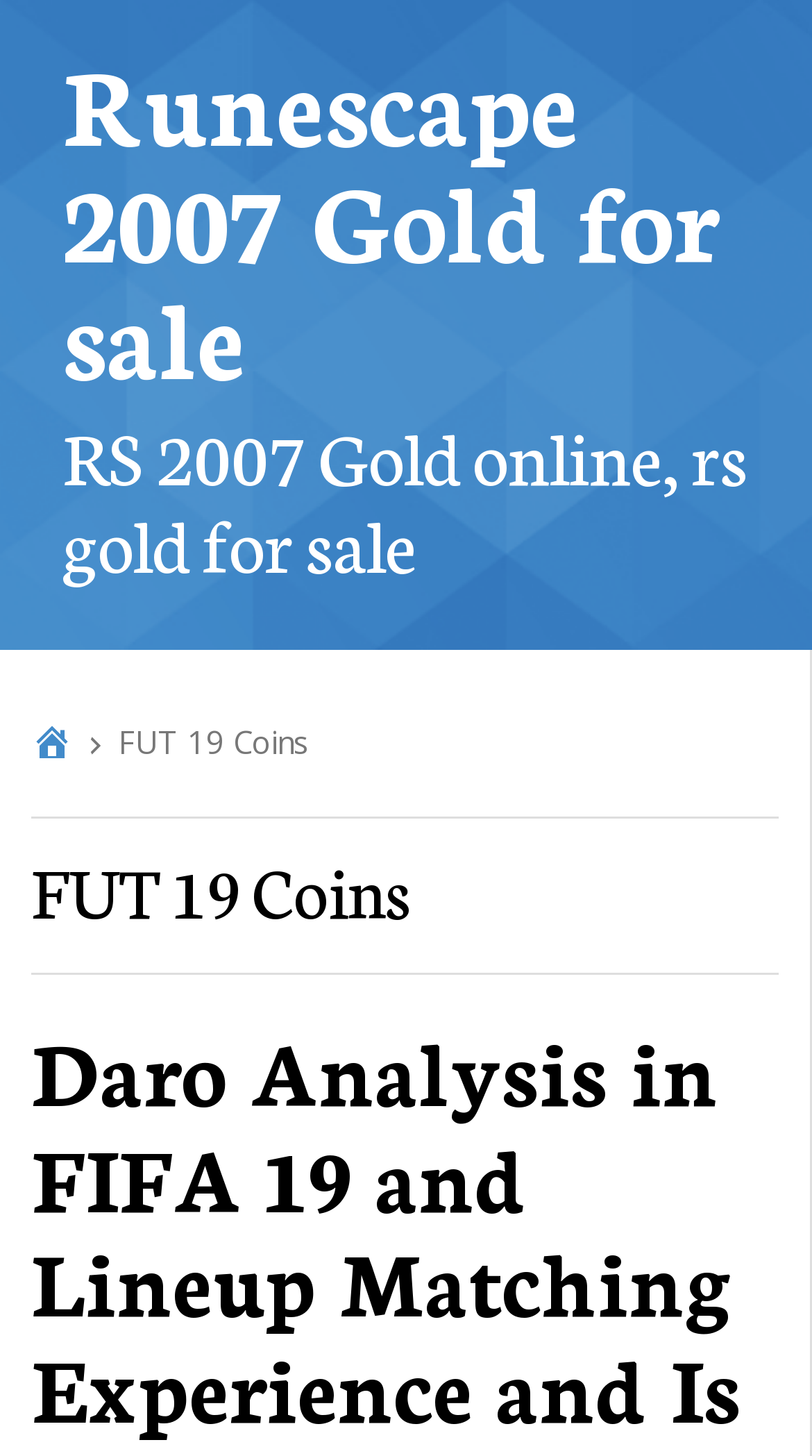Bounding box coordinates must be specified in the format (top-left x, top-left y, bottom-right x, bottom-right y). All values should be floating point numbers between 0 and 1. What are the bounding box coordinates of the UI element described as: Runescape 2007 Gold for sale

[0.077, 0.017, 0.885, 0.279]